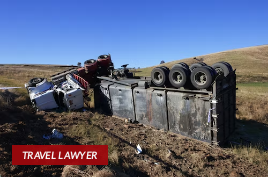Give a detailed account of the visual elements in the image.

The image depicts an overturned truck lying on its side in a rural setting, surrounded by grass and open land under a clear blue sky. This scene visually represents the potential aftermath of a major road accident, highlighting the importance of legal guidance for individuals involved in such incidents. The caption prominently features the phrase "TRAVEL LAWYER," emphasizing the role of legal professionals in assisting victims during these challenging times. This image is relevant to the discussion of how hiring a lawyer can be a crucial step after an accident, as indicated by the associated article entitled "How can a lawyer help you after a major accident," which aims to inform readers about the legal options available to them.